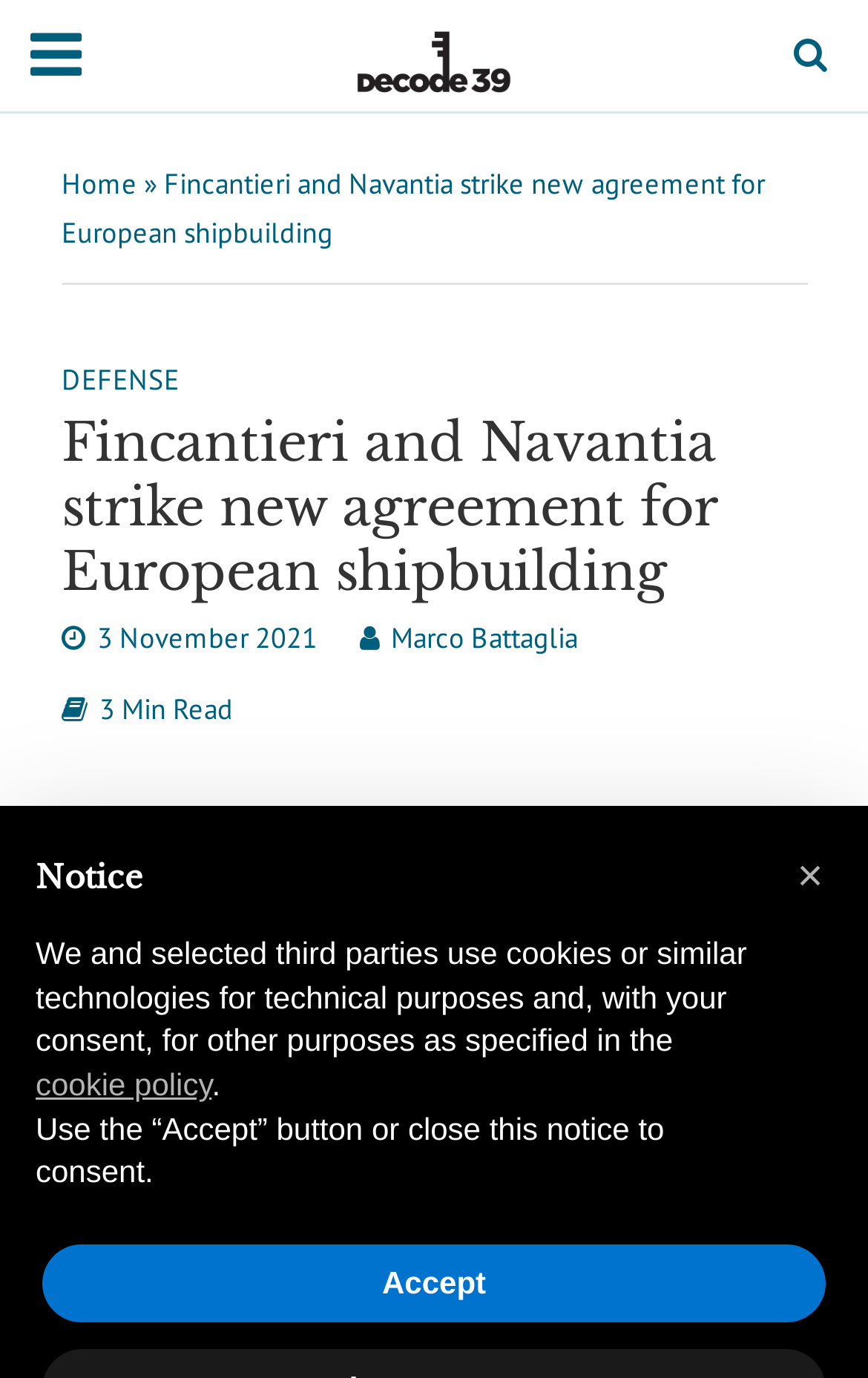Give a detailed account of the webpage.

The webpage appears to be a news article or blog post about Fincantieri and Navantia striking a new agreement for European shipbuilding. At the top of the page, there is a header section with a link to the website's home page and a logo image with the text "Decode39". 

Below the header, there is a main content section with a heading that reads "Fincantieri and Navantia strike new agreement for European shipbuilding" and a subheading that indicates the article is categorized under "DEFENSE". The article's publication date, "3 November 2021", and the author's name, "Marco Battaglia", are also displayed in this section. 

To the right of the article's title, there is an image related to NATO's southern flank. The article's content is divided into sections, with a "Notice" section at the bottom of the page that informs users about the website's cookie policy. There are two buttons in this section: a "×" button to close the notice and an "Accept" button to consent to the cookie policy.

There are a total of three images on the page, including the logo image, the NATO southern flank image, and a button image with a "×" symbol. The page also contains several links, including links to the home page, the article's category, and the cookie policy.